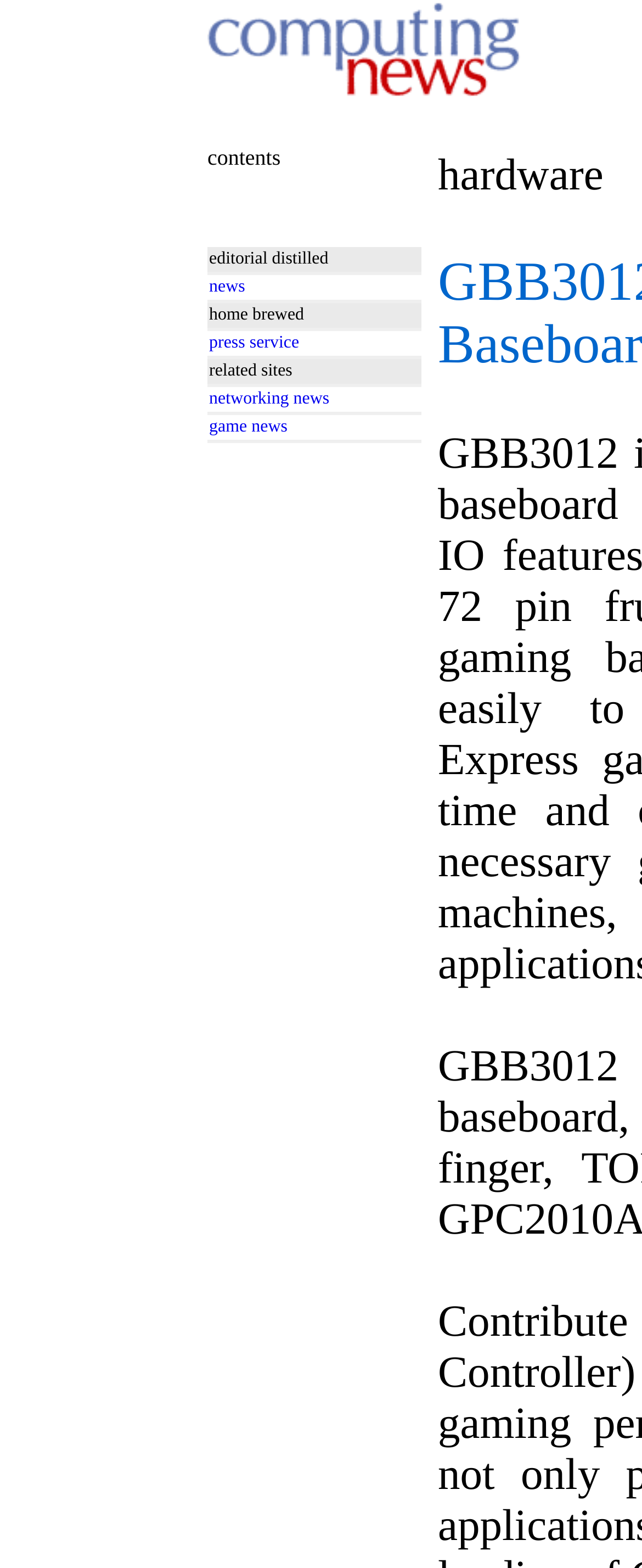Generate a comprehensive caption for the webpage you are viewing.

The webpage is about GBB3012 COM Express Gaming IO Baseboard. At the top, there is a small image taking up about half of the width of the page. Below the image, there is a grid cell containing a table with multiple rows. The table occupies a significant portion of the page, spanning about two-thirds of the width and one-quarter of the height.

The table has six rows, each containing a grid cell with a descriptive label. The labels are "editorial distilled", "news", "home brewed", "press service", "related sites", and "networking news" from top to bottom. The "news", "press service", "networking news", and "game news" labels have corresponding links next to them.

The overall layout is organized, with the image and table positioned in a clear and concise manner. The table's rows are stacked vertically, with each row's content aligned to the left. The links are positioned to the right of their corresponding labels.